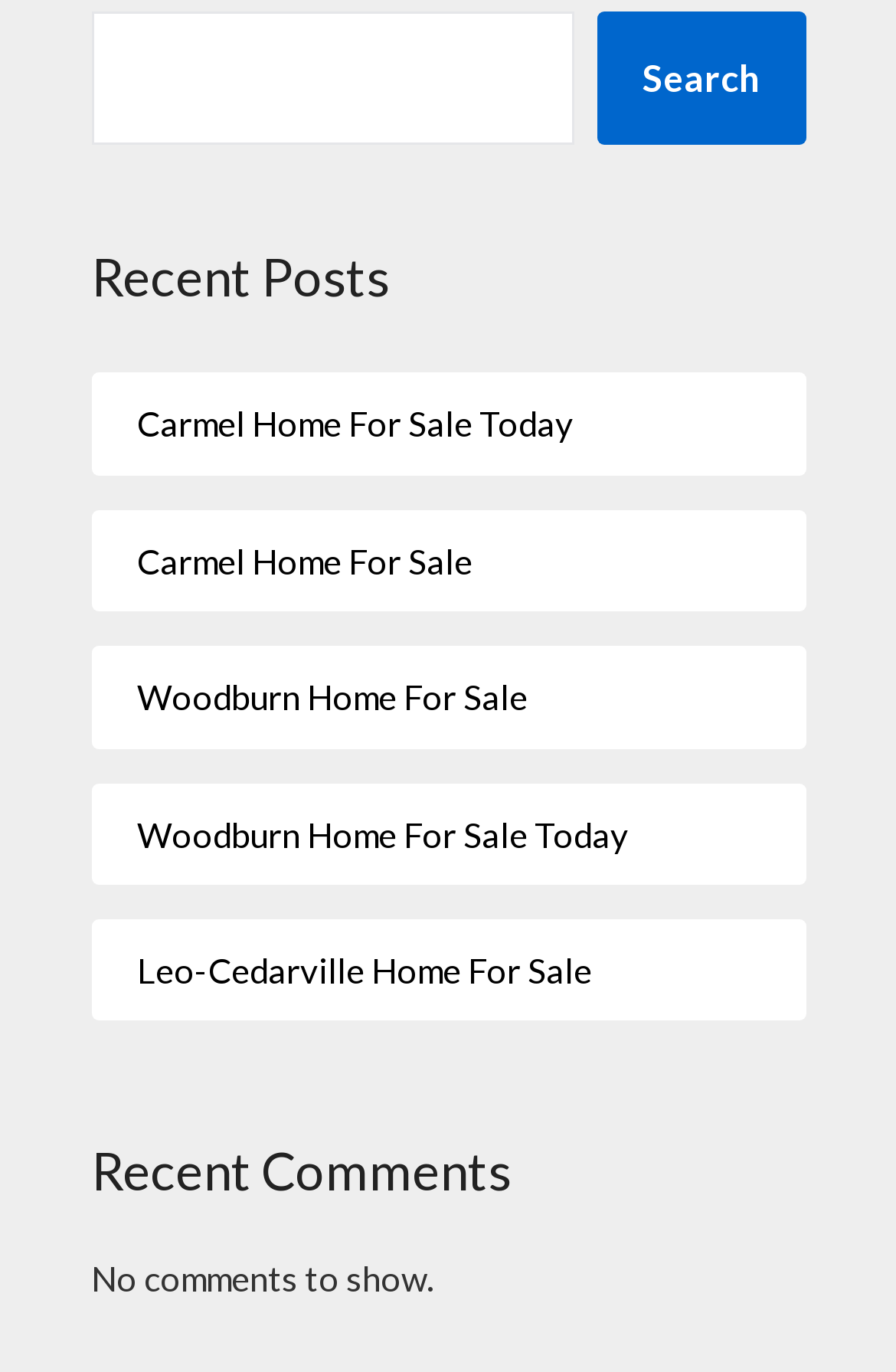Locate the bounding box of the UI element with the following description: "Leo-Cedarville Home For Sale".

[0.153, 0.692, 0.66, 0.722]